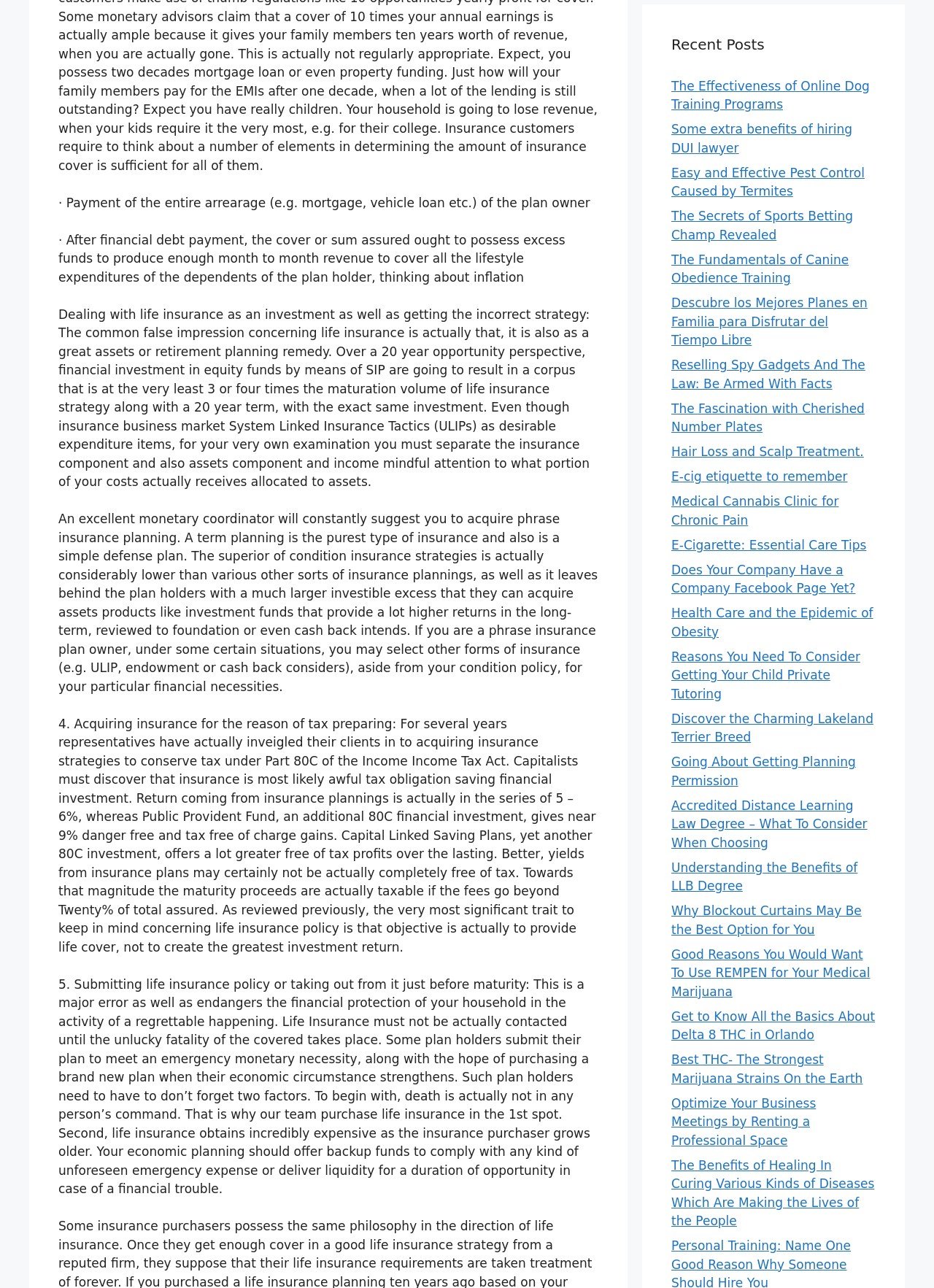Identify the bounding box coordinates for the UI element described as: "Going About Getting Planning Permission". The coordinates should be provided as four floats between 0 and 1: [left, top, right, bottom].

[0.719, 0.586, 0.916, 0.612]